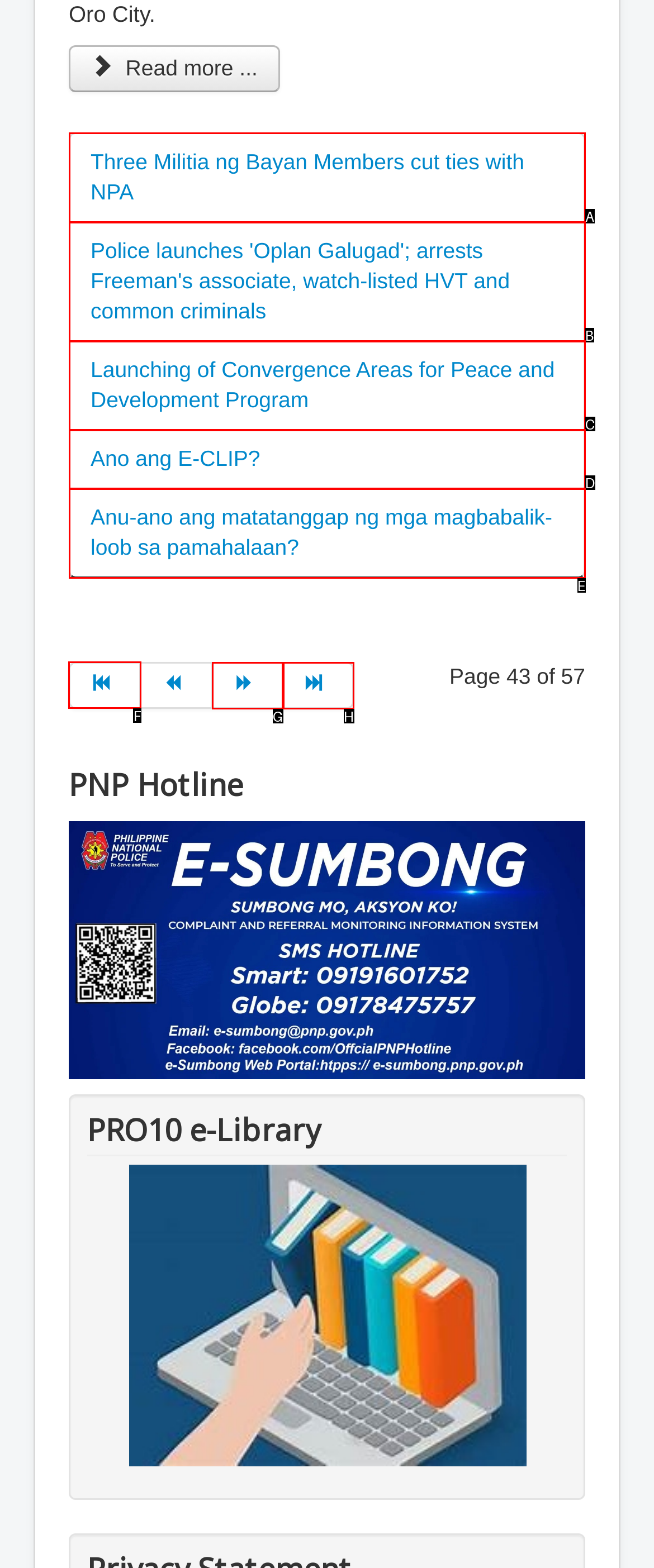Identify the letter of the correct UI element to fulfill the task: Search from the given options in the screenshot.

None